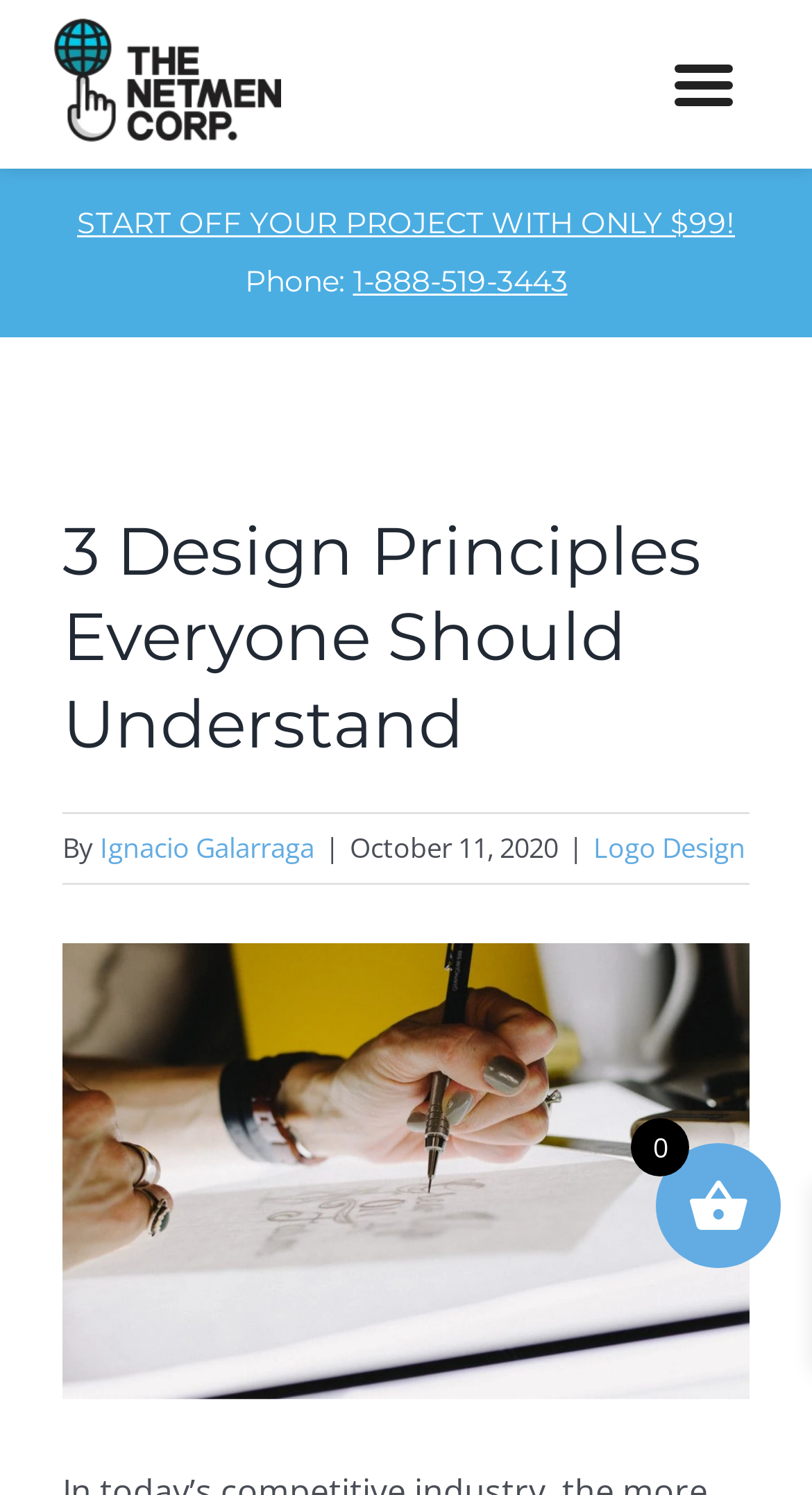Provide your answer in a single word or phrase: 
What is the date of the article?

October 11, 2020